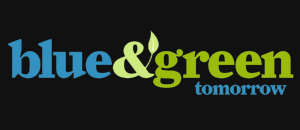Thoroughly describe everything you see in the image.

The image features the logo of "Blue & Green Tomorrow," an organization dedicated to promoting sustainability and ethical practices. The logo is characterized by a vibrant color scheme, with "blue" prominently displayed in a soft, calming hue, paired with "green" in a lively shade that suggests growth and environmental consciousness. The words "blue" and "green" are creatively stylized, with a leaf motif incorporated into the letter "g," symbolizing a commitment to ecological integrity. Below these, the word "tomorrow" is rendered in a subtler shade of green, reinforcing the forward-looking vision of the organization. The logo stands out against a deep black background, enhancing its visibility and impact.